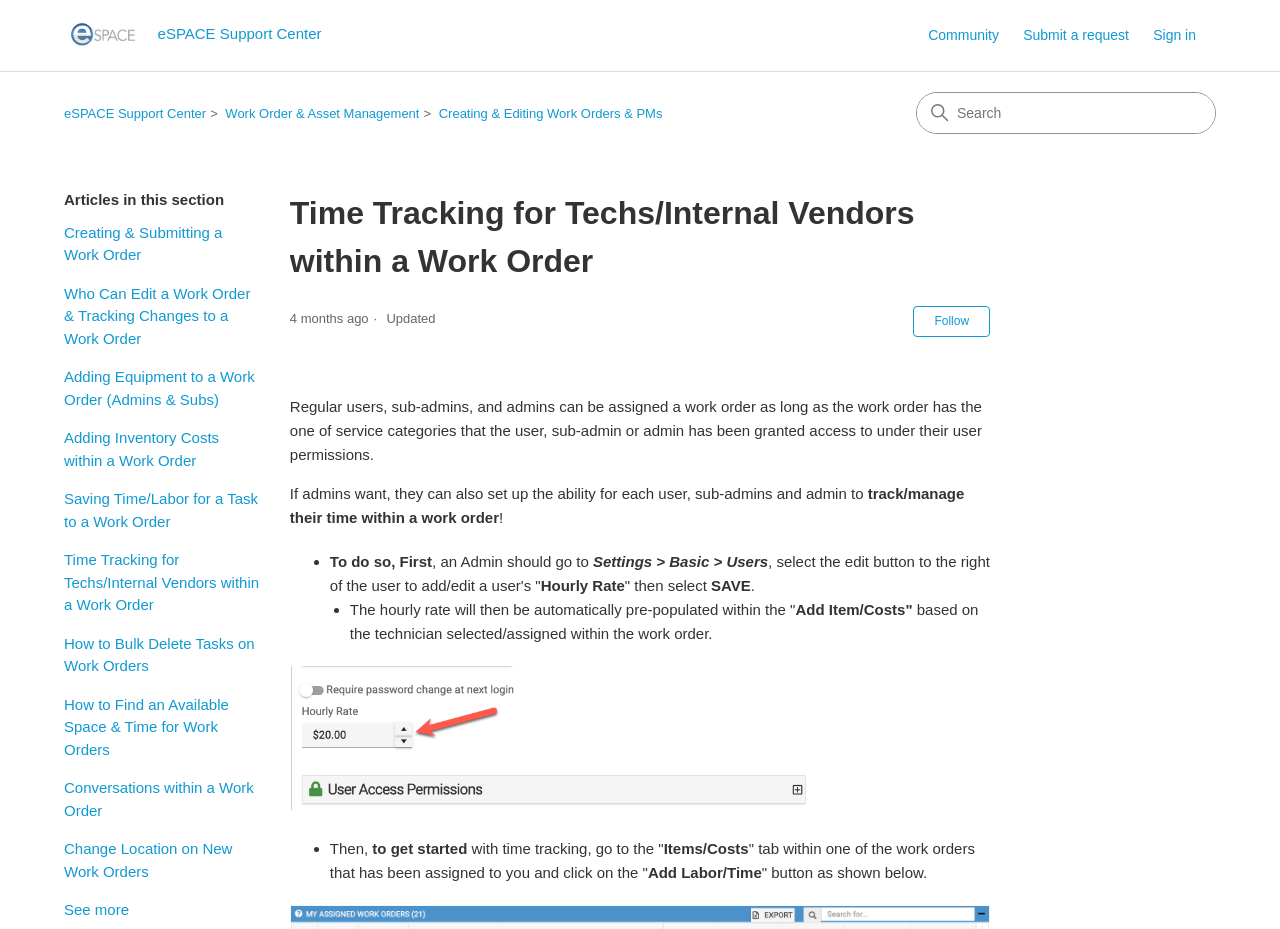Determine the bounding box coordinates of the clickable element to achieve the following action: 'Search for something'. Provide the coordinates as four float values between 0 and 1, formatted as [left, top, right, bottom].

[0.716, 0.099, 0.95, 0.144]